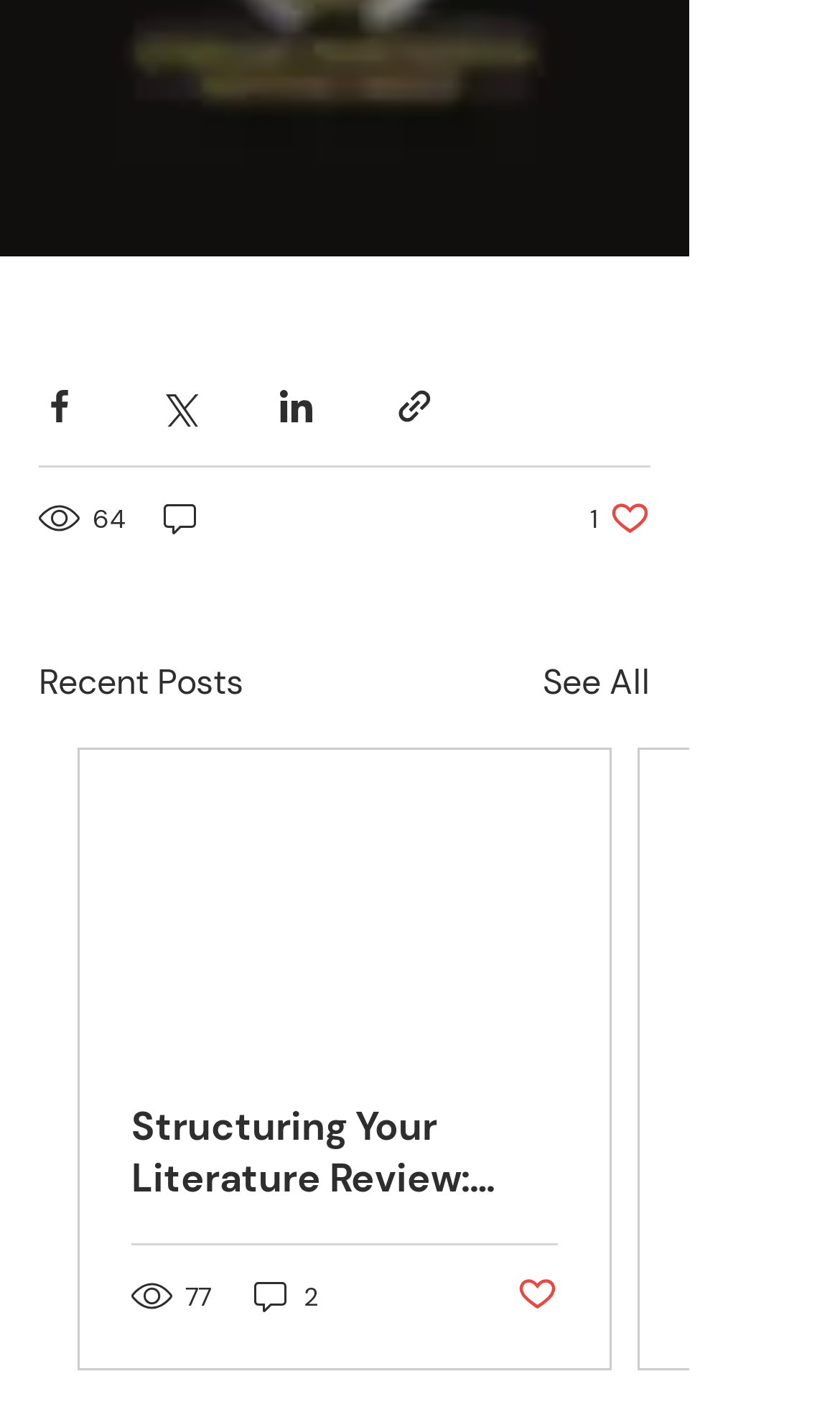Extract the bounding box coordinates for the HTML element that matches this description: "aria-label="Share via Twitter"". The coordinates should be four float numbers between 0 and 1, i.e., [left, top, right, bottom].

[0.187, 0.273, 0.236, 0.301]